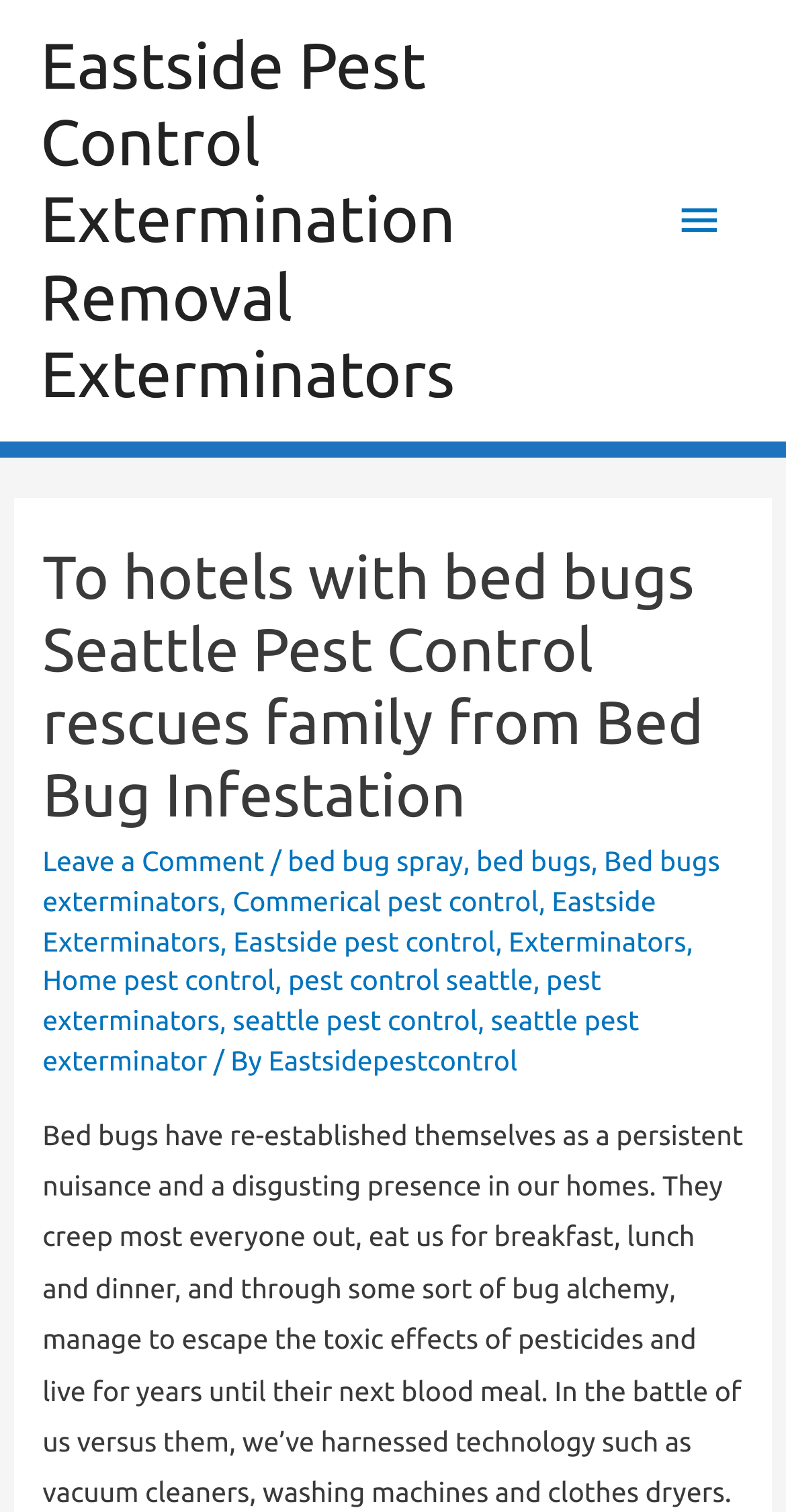What is the purpose of the company?
Using the visual information from the image, give a one-word or short-phrase answer.

Pest control